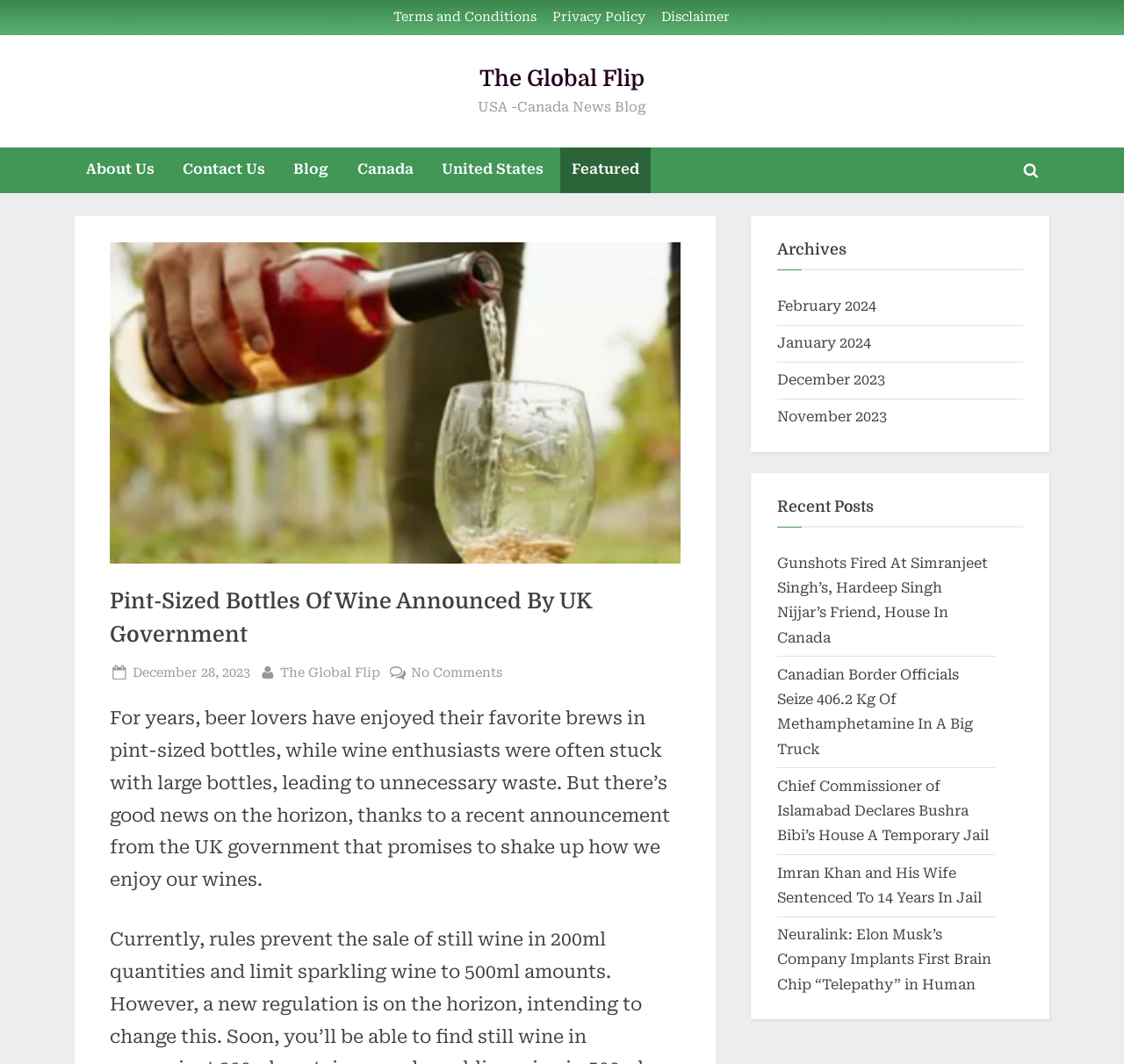Give a short answer to this question using one word or a phrase:
What is the date of the post 'Pint-Sized Bottles Of Wine Announced By UK Government'?

December 28, 2023